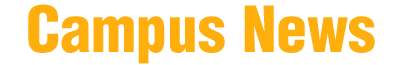Describe all significant details and elements found in the image.

The image showcases the heading "Campus News" rendered in bold, vibrant yellow letters. This title serves as a prominent introduction to the section dedicated to updates and announcements related to the campus community. Positioned at the top of the webpage, it highlights the importance of timely news and developments for students, faculty, and staff at the institution. The energetic color choice underlines the dynamic nature of campus life, inviting readers to engage with the latest information and stories that define their academic environment.